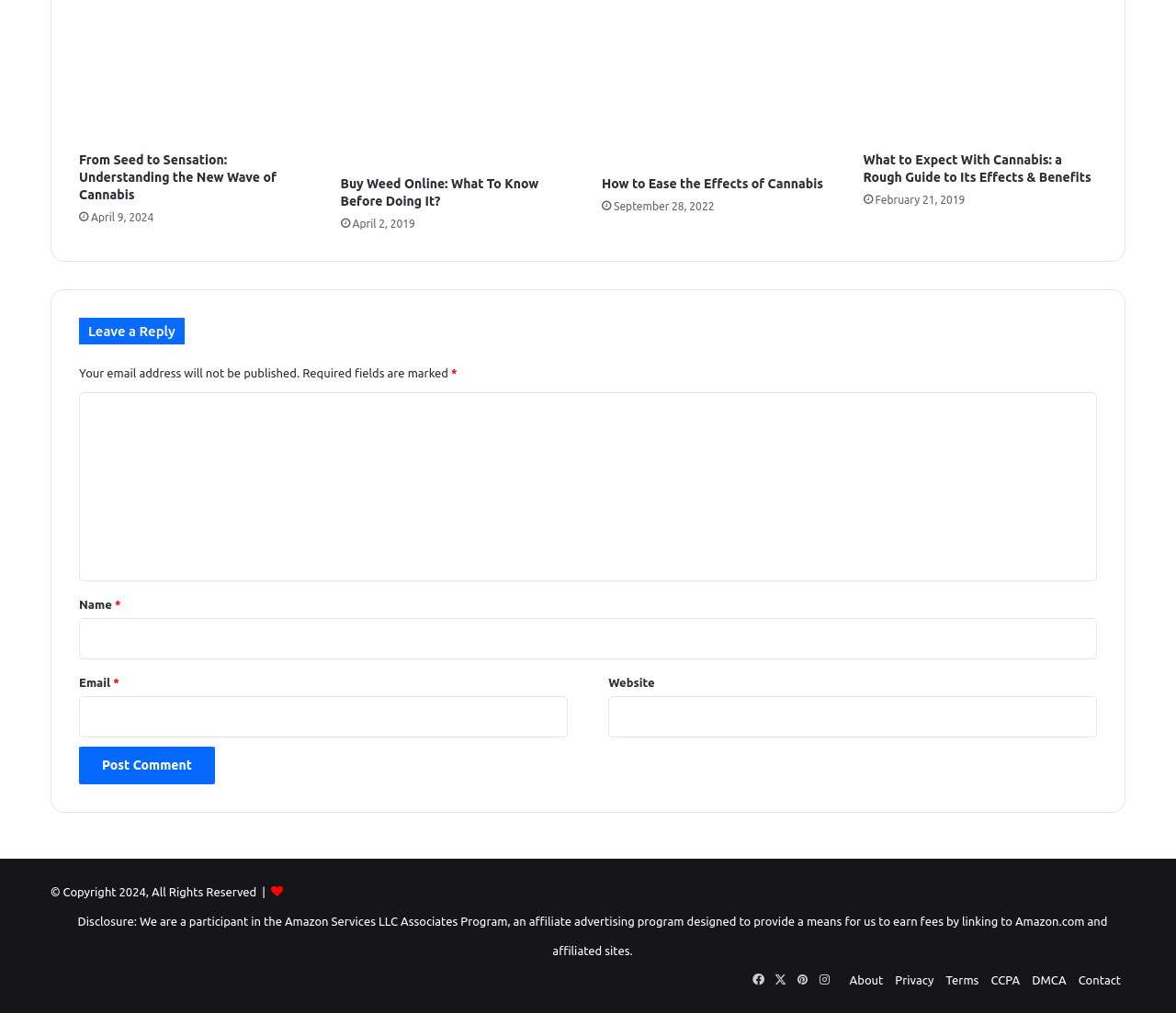Respond with a single word or phrase for the following question: 
What is the purpose of the textbox at the bottom of the webpage?

To leave a comment